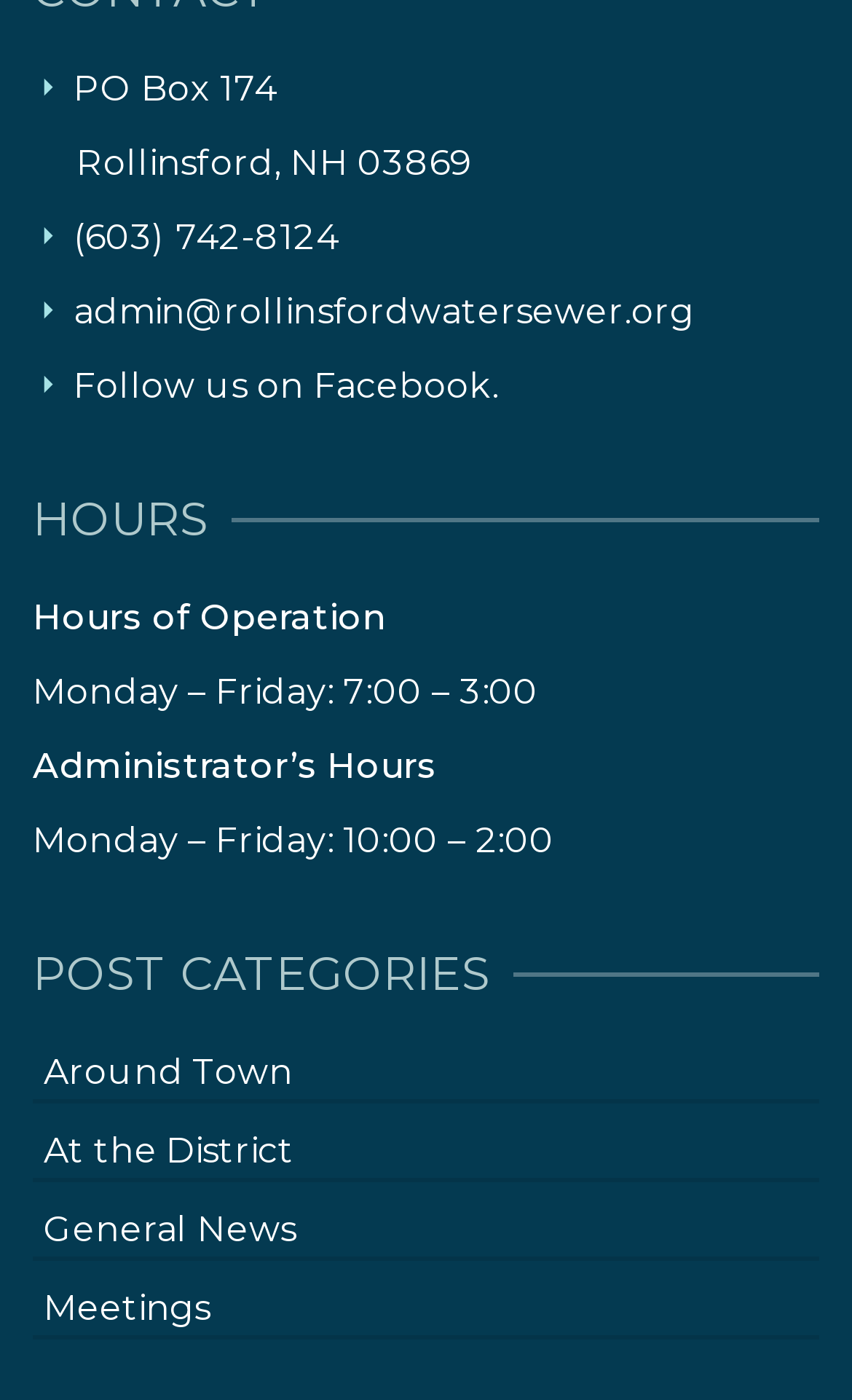What is the administrator's email address?
Using the image as a reference, answer with just one word or a short phrase.

admin@rollinsfordwatersewer.org